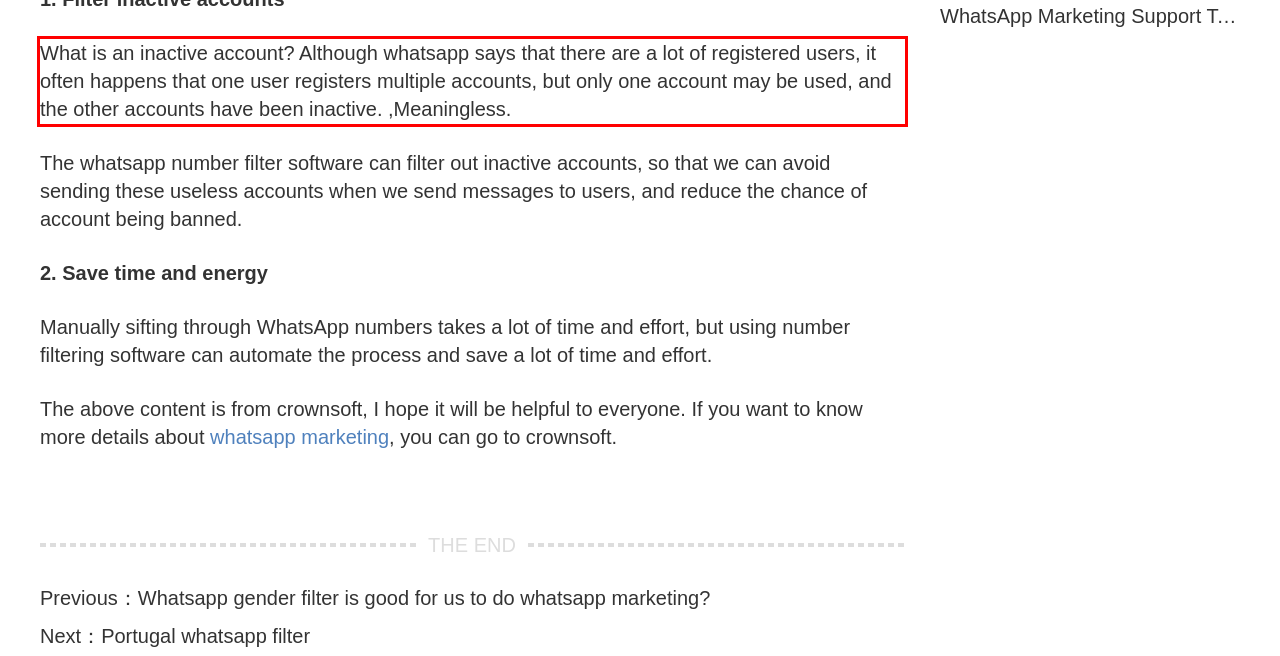Identify and transcribe the text content enclosed by the red bounding box in the given screenshot.

What is an inactive account? Although whatsapp says that there are a lot of registered users, it often happens that one user registers multiple accounts, but only one account may be used, and the other accounts have been inactive. ,Meaningless.